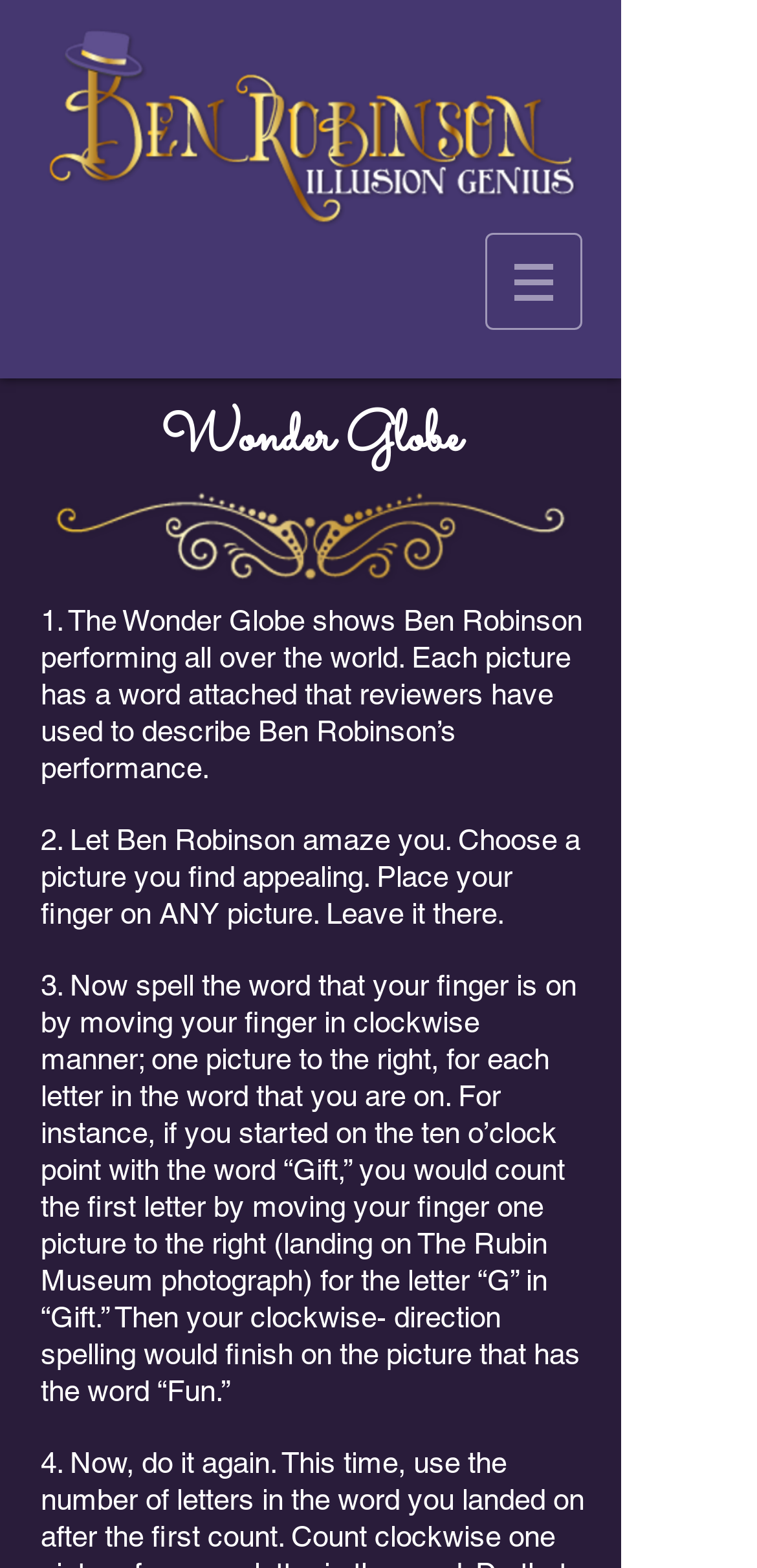Utilize the details in the image to give a detailed response to the question: What is the purpose of the Wonder Globe?

According to the instructions on the webpage, the Wonder Globe is meant to amaze users by allowing them to choose a picture and spell the word attached to it by moving their finger in a clockwise manner.